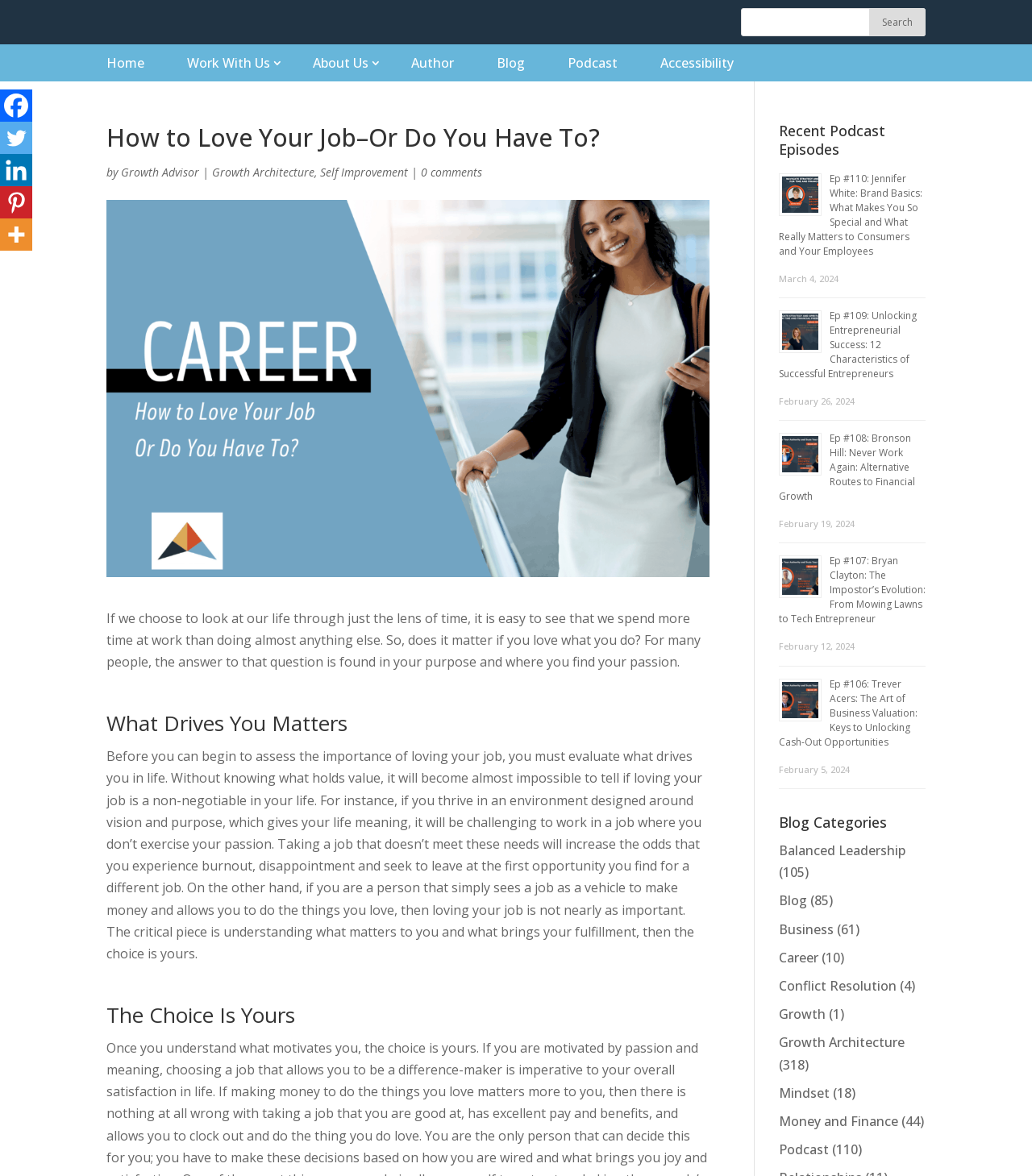Identify the bounding box coordinates of the section that should be clicked to achieve the task described: "Read the blog post 'How to Love Your Job–Or Do You Have To?'".

[0.103, 0.103, 0.688, 0.137]